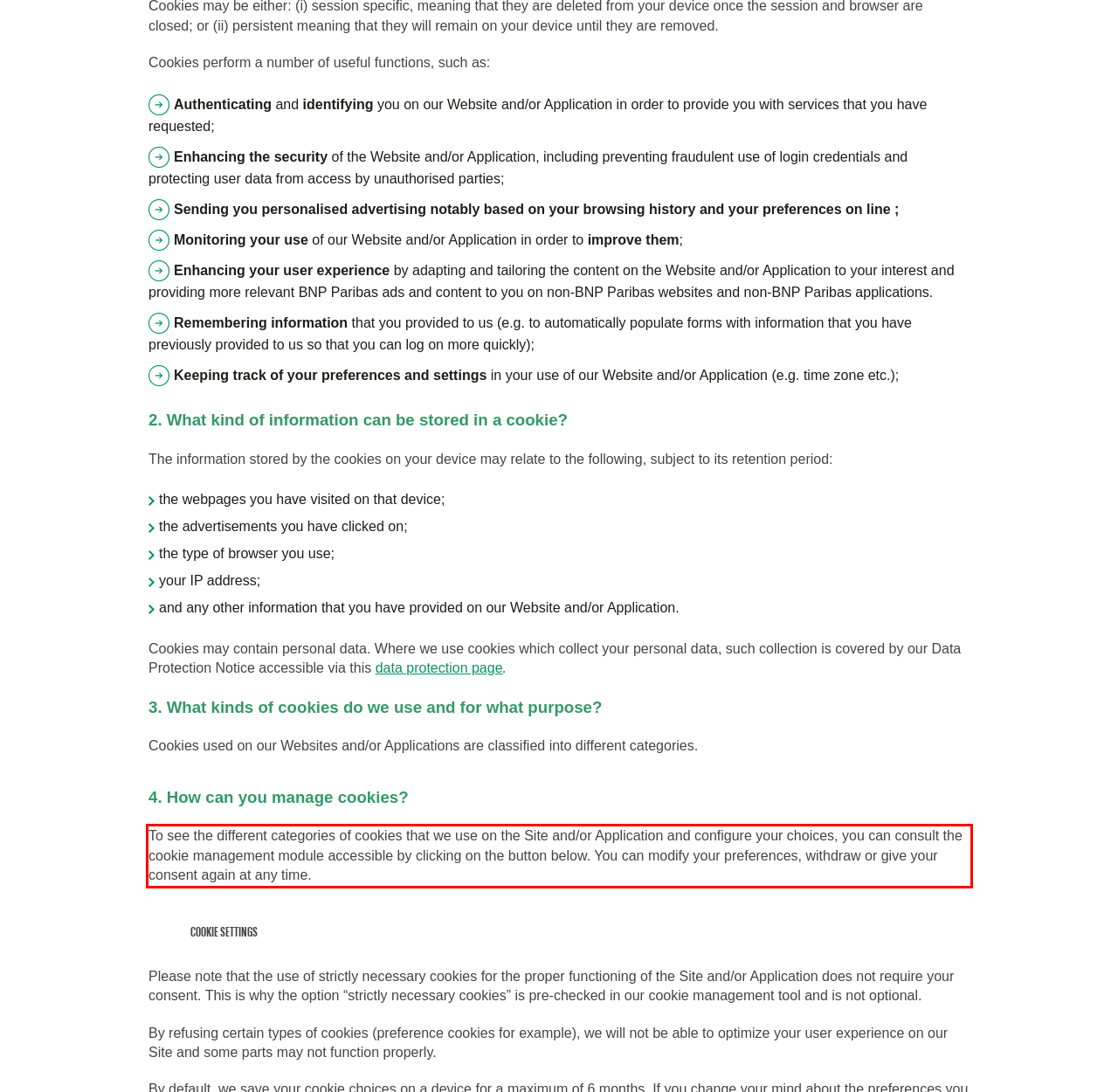Given a screenshot of a webpage containing a red bounding box, perform OCR on the text within this red bounding box and provide the text content.

To see the different categories of cookies that we use on the Site and/or Application and configure your choices, you can consult the cookie management module accessible by clicking on the button below. You can modify your preferences, withdraw or give your consent again at any time.